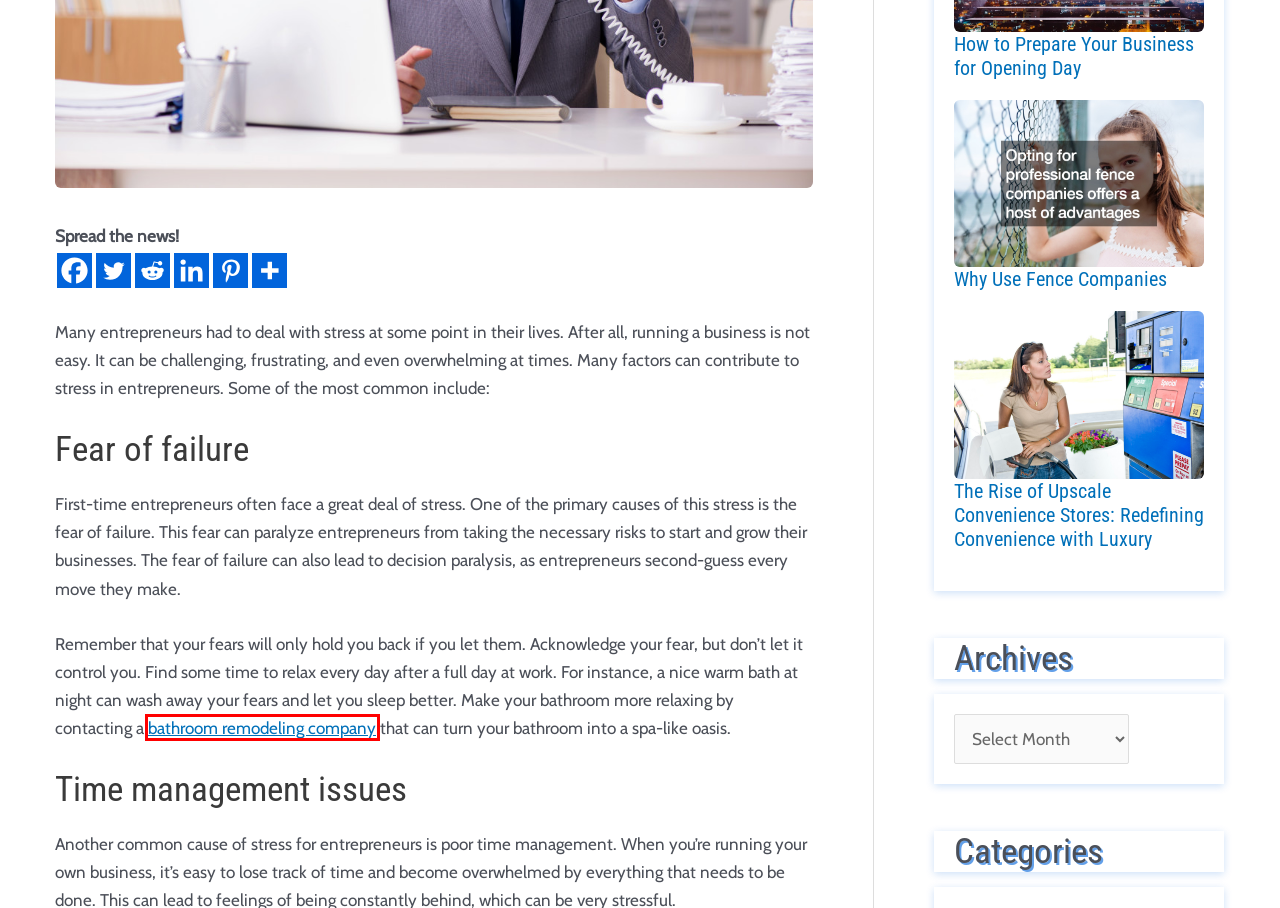Inspect the screenshot of a webpage with a red rectangle bounding box. Identify the webpage description that best corresponds to the new webpage after clicking the element inside the bounding box. Here are the candidates:
A. How to Prepare Your Business for Opening Day - Metro Herald
B. What You Need to Know About Salaries and Benefits - Metro Herald
C. Household Finances Archives - Metro Herald
D. Real Estate Archives - Metro Herald
E. Home Archives - Metro Herald
F. Bathroom Remodel St. Petersburg, FL | H.E. Feldman & Son, Inc
G. The Rise of Upscale Convenience Stores: Redefining Convenience with Luxury - Metro Herald
H. Why Use Fence Companies - Metro Herald

F